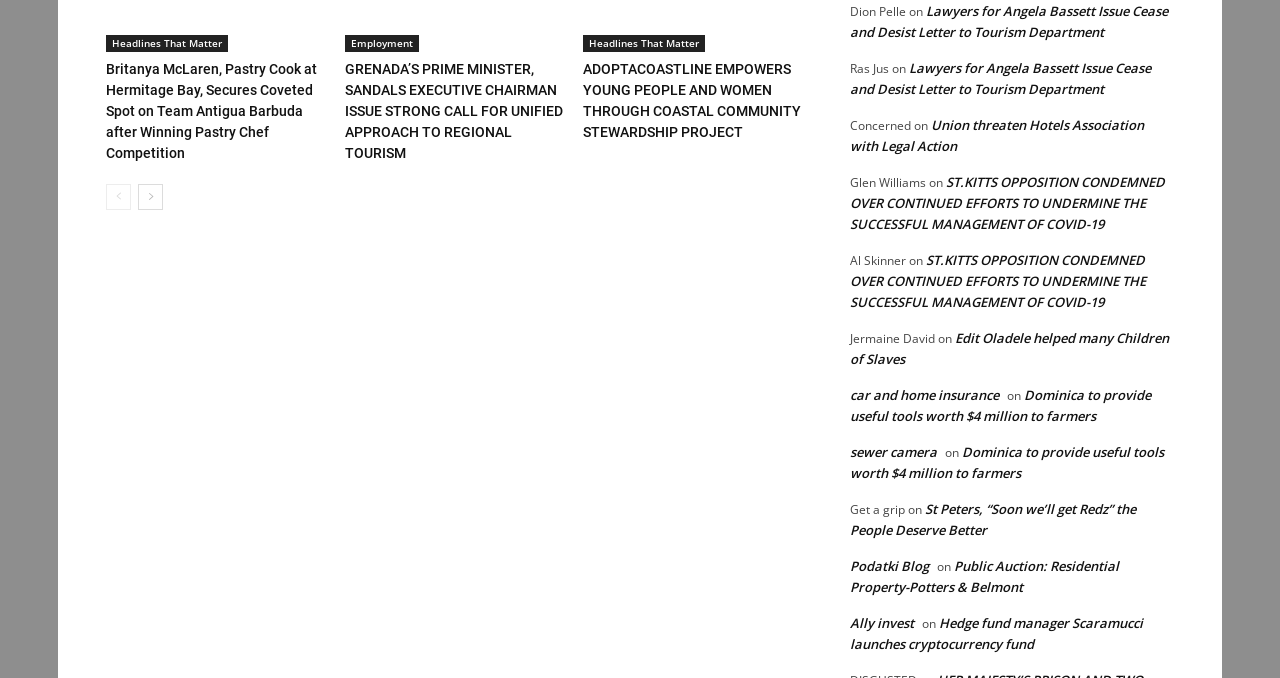Given the element description car and home insurance, specify the bounding box coordinates of the corresponding UI element in the format (top-left x, top-left y, bottom-right x, bottom-right y). All values must be between 0 and 1.

[0.664, 0.569, 0.78, 0.596]